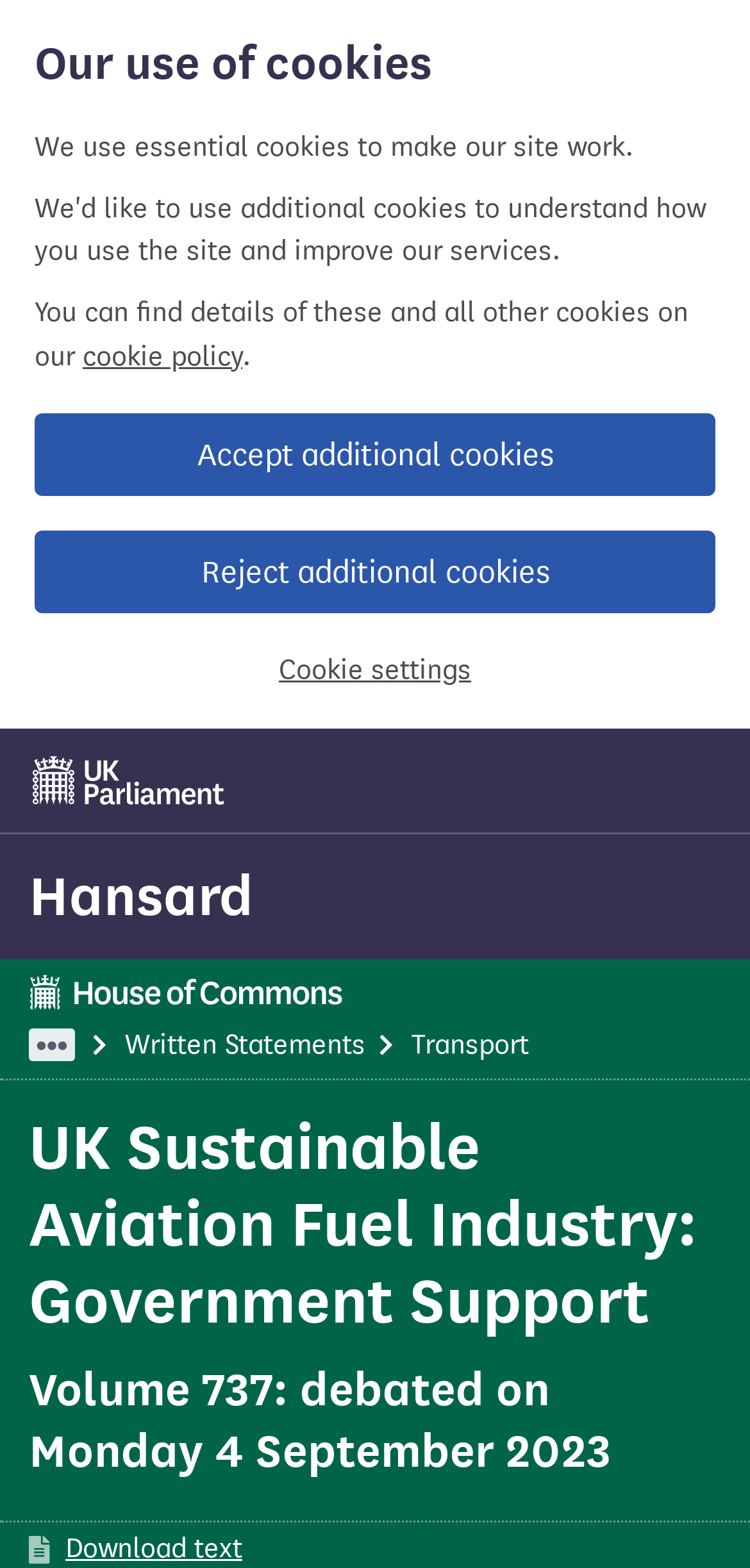What is the department related to the debated item? From the image, respond with a single word or brief phrase.

Transport